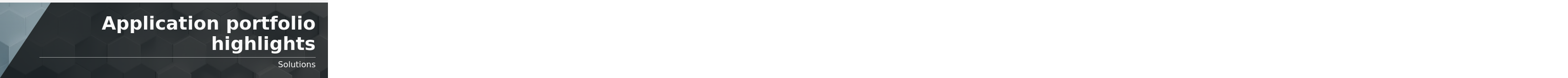Describe the image with as much detail as possible.

The image features a banner titled "Application portfolio highlights," set against a sleek, modern background. This header emphasizes the showcase of various applications developed by the organization, highlighting their innovative solutions catered to users. Below this title, there is a subheading labeled "Solutions," which indicates the focus on the specific offerings or features available within their application portfolio. The overall design reflects a professional aesthetic, utilizing a muted color palette that suggests expertise and reliability in technology services. This banner serves as an introductory element to the section dedicated to presenting the company's key applications and solutions to potential clients or stakeholders.